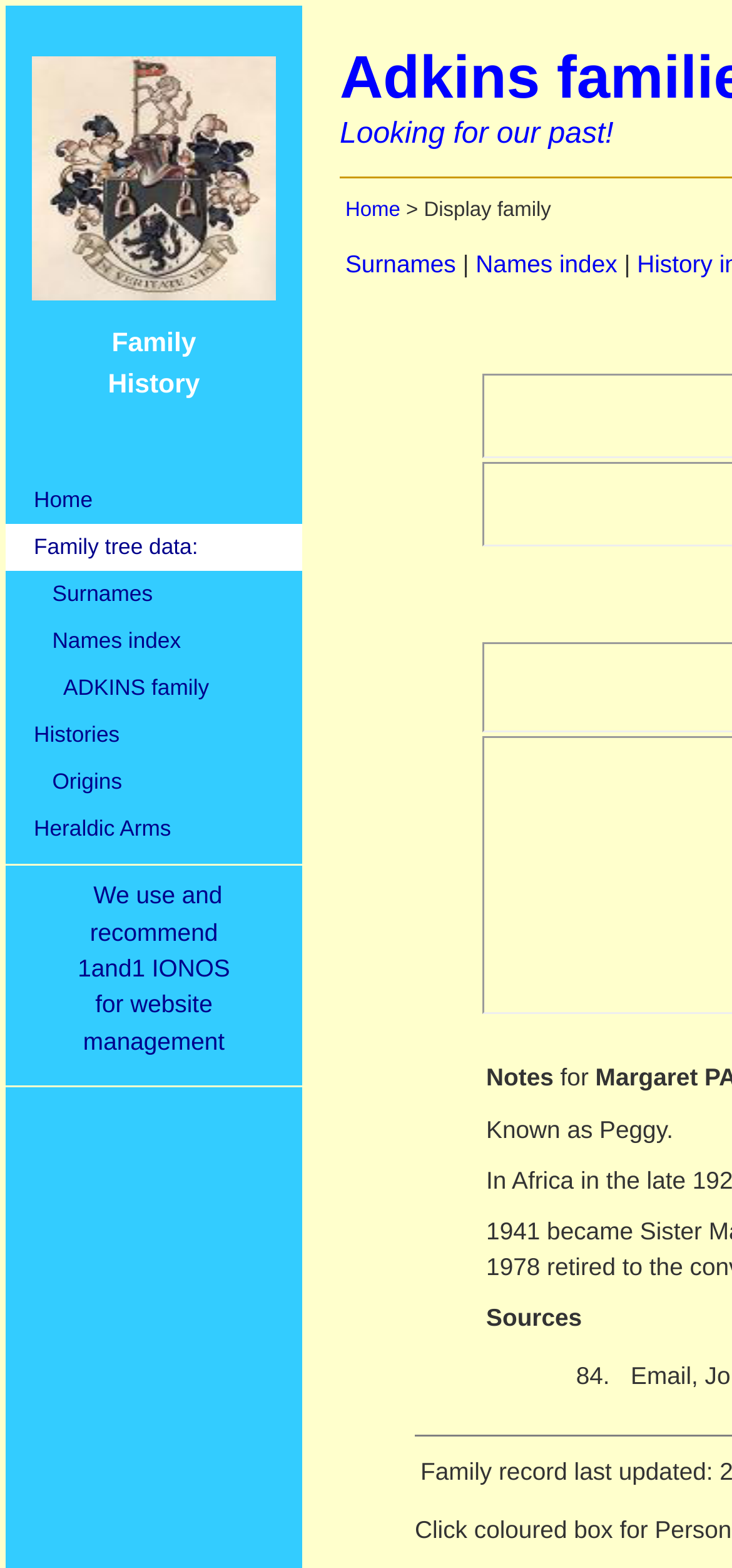Reply to the question with a brief word or phrase: What is the last menu item in the table?

Heraldic Arms